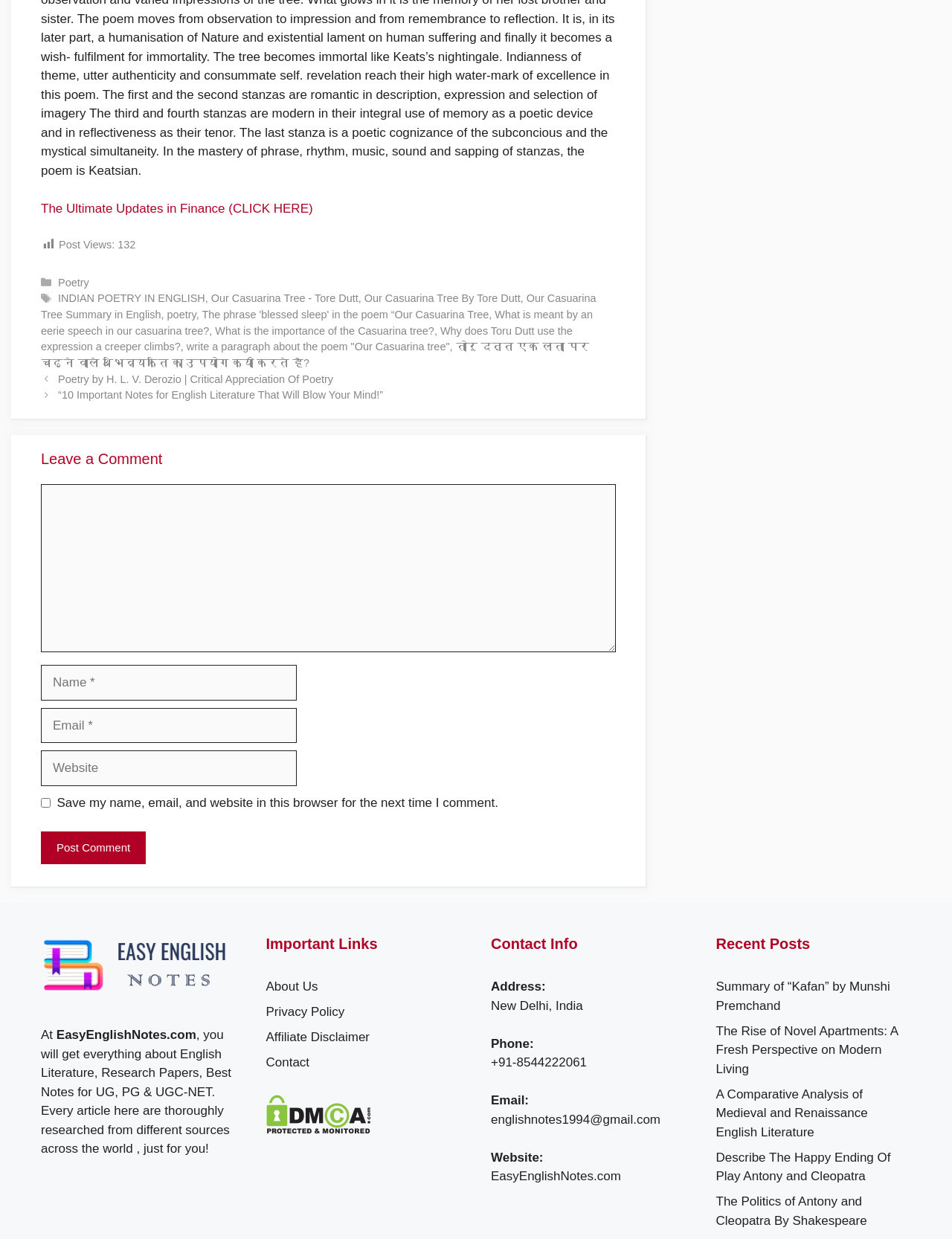Provide the bounding box coordinates of the HTML element this sentence describes: "INDIAN POETRY IN ENGLISH". The bounding box coordinates consist of four float numbers between 0 and 1, i.e., [left, top, right, bottom].

[0.061, 0.236, 0.215, 0.246]